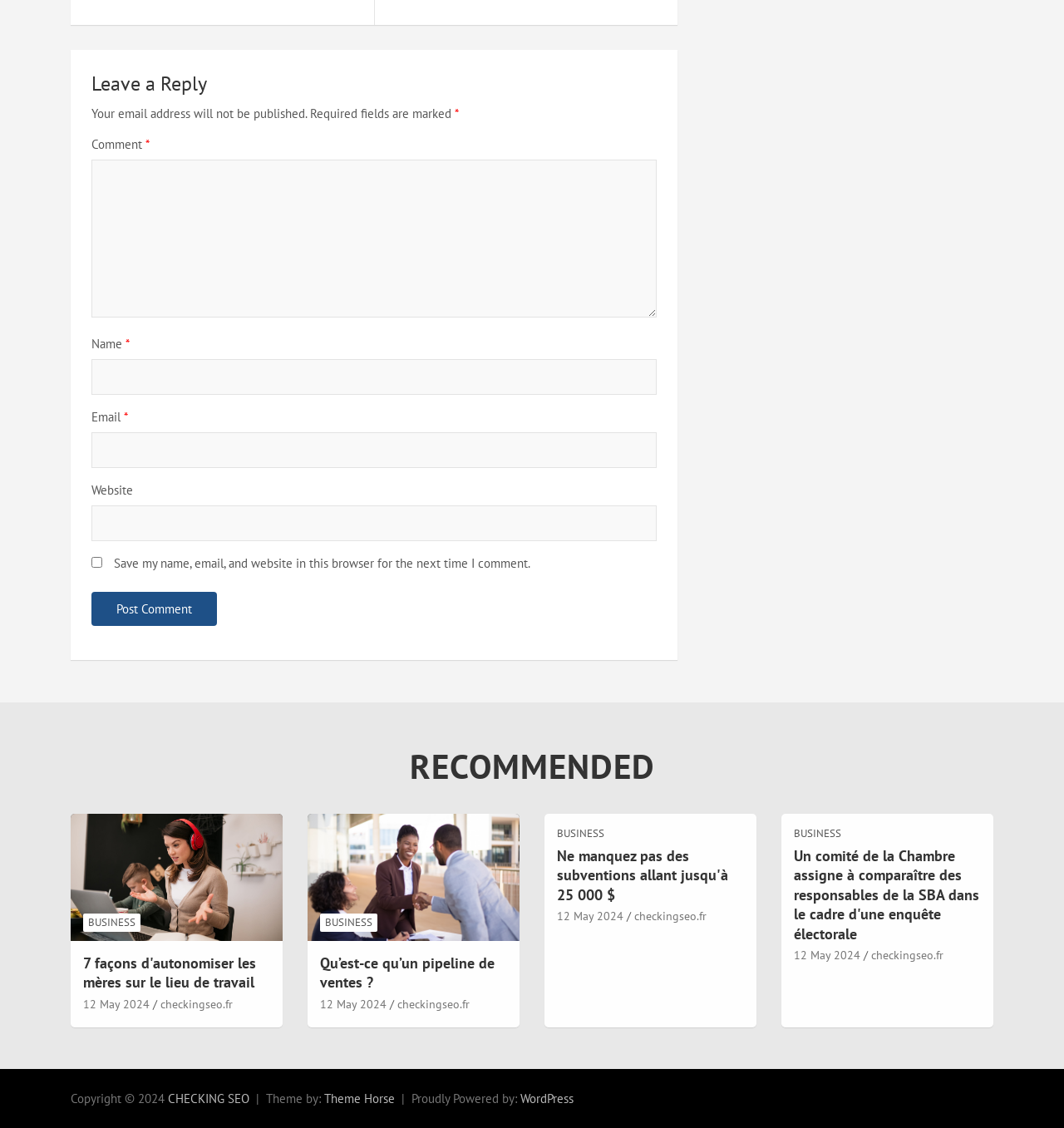Pinpoint the bounding box coordinates of the clickable element to carry out the following instruction: "Visit the website 'checkingseo.fr'."

[0.151, 0.883, 0.219, 0.898]